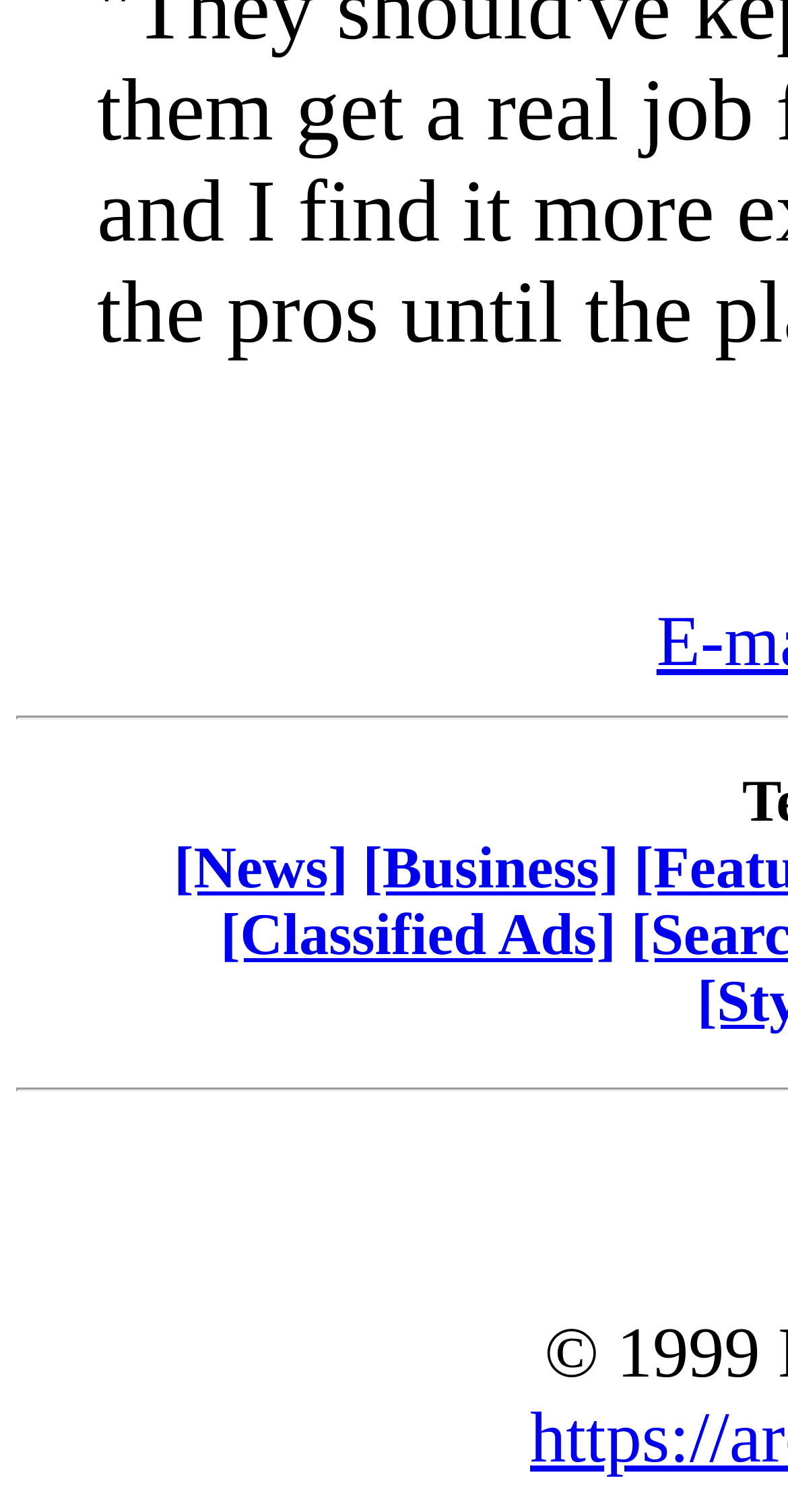Provide the bounding box coordinates for the specified HTML element described in this description: "[Classified Ads]". The coordinates should be four float numbers ranging from 0 to 1, in the format [left, top, right, bottom].

[0.28, 0.597, 0.782, 0.64]